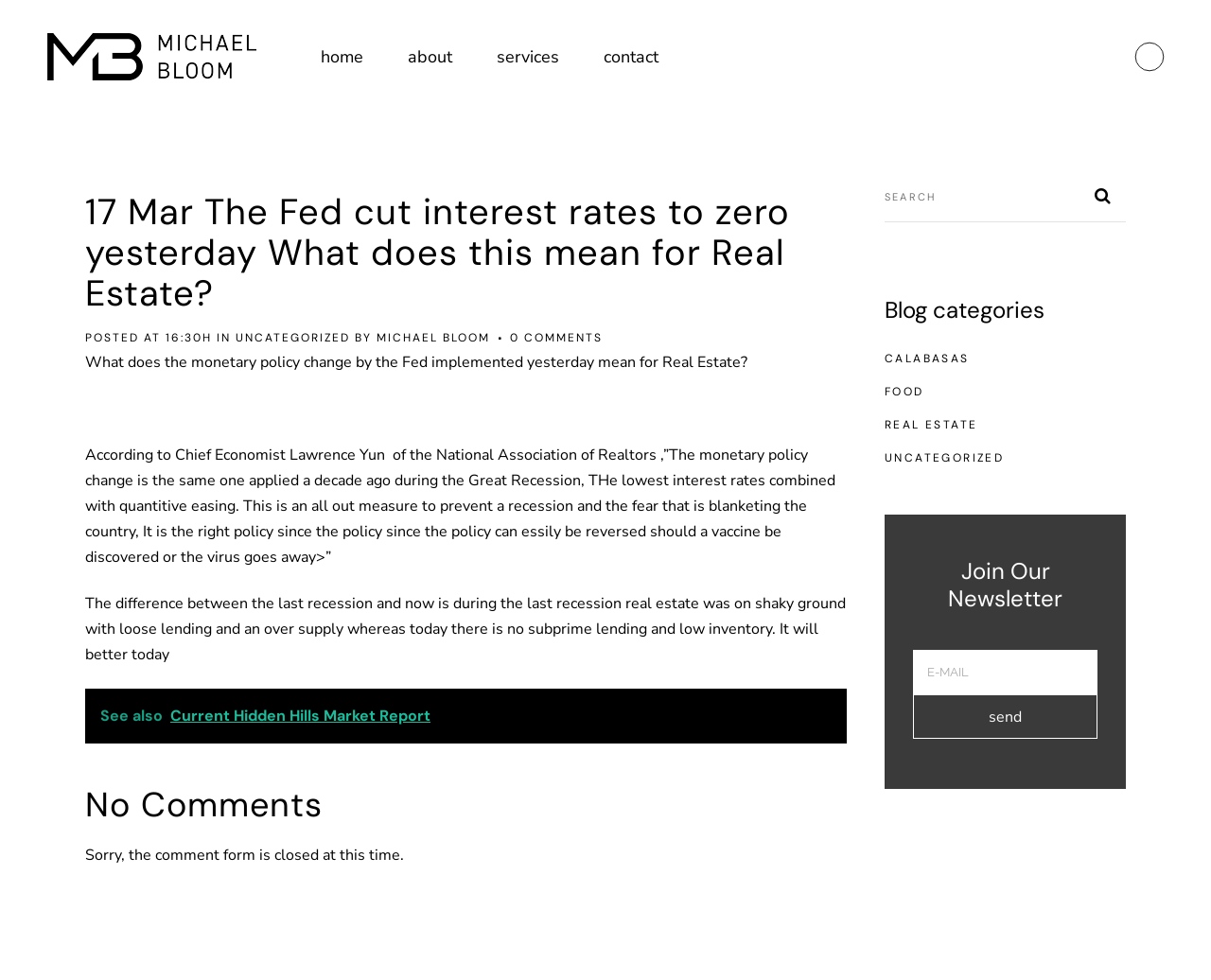What is the topic of the article?
Using the image, respond with a single word or phrase.

Monetary policy change